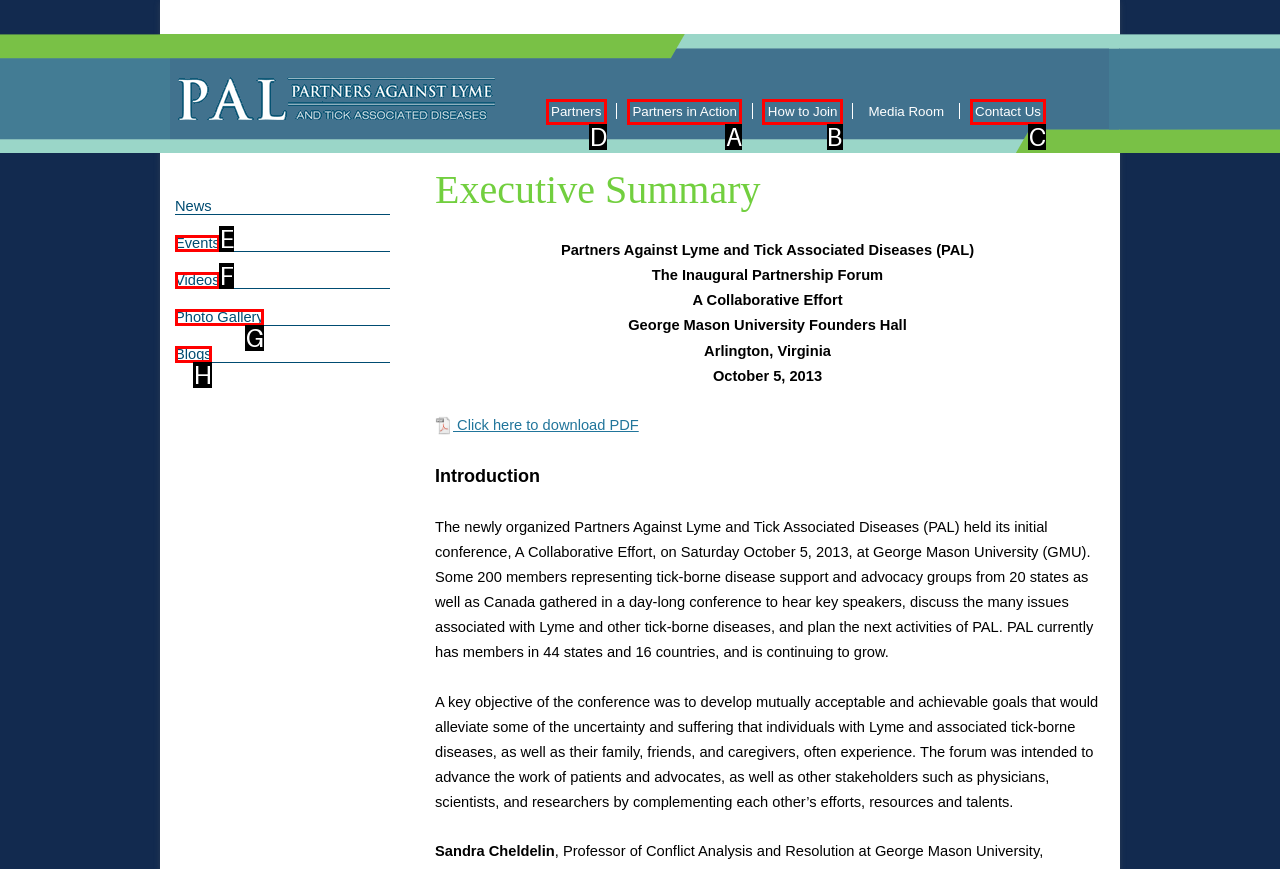Determine which HTML element should be clicked to carry out the following task: Go to Partners page Respond with the letter of the appropriate option.

D